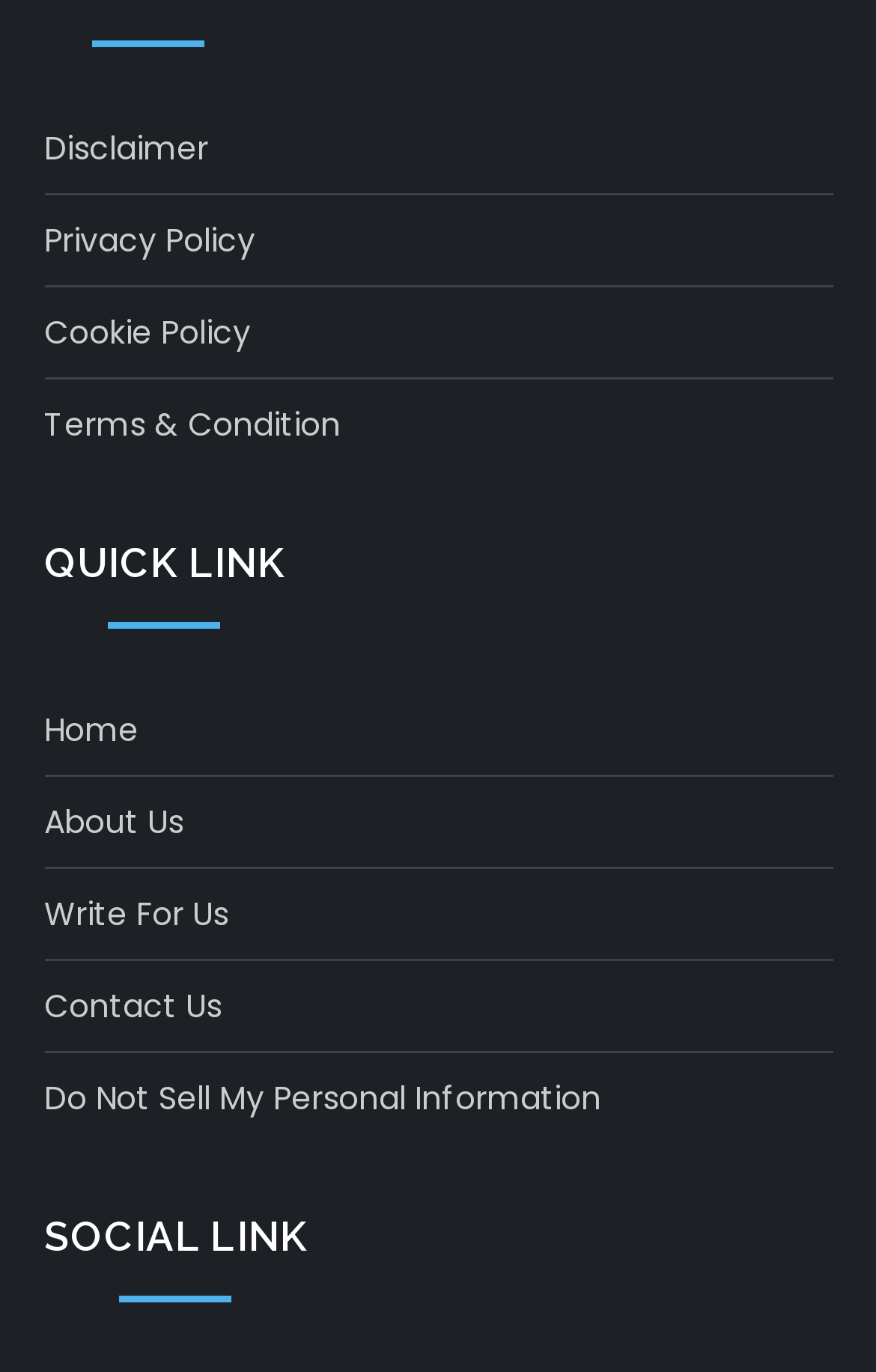How many headings are on the webpage?
We need a detailed and exhaustive answer to the question. Please elaborate.

I found two headings on the webpage: 'QUICK LINK' and 'SOCIAL LINK'. They are both heading elements.